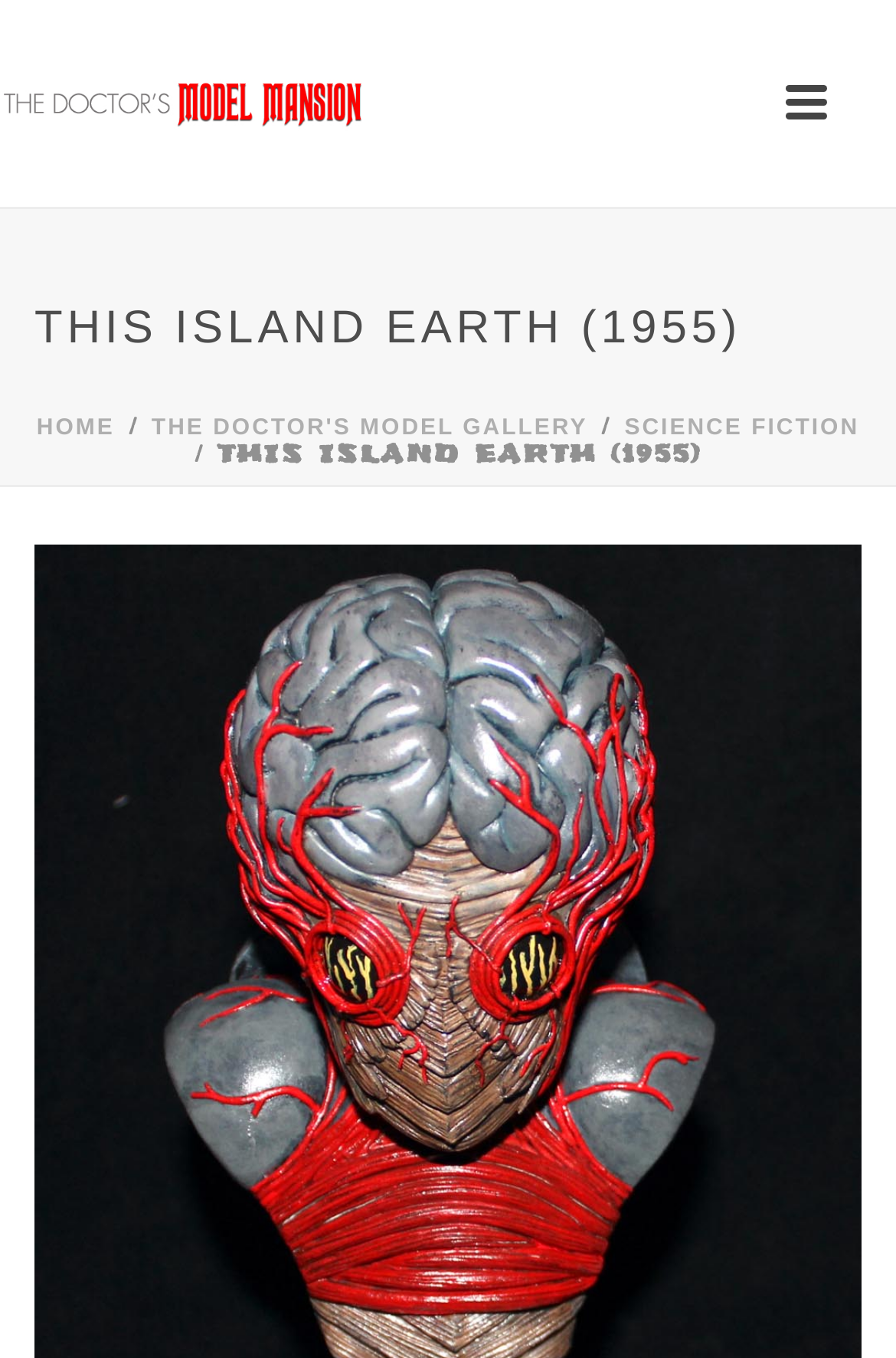Please answer the following question using a single word or phrase: 
How many links are in the top navigation bar?

4